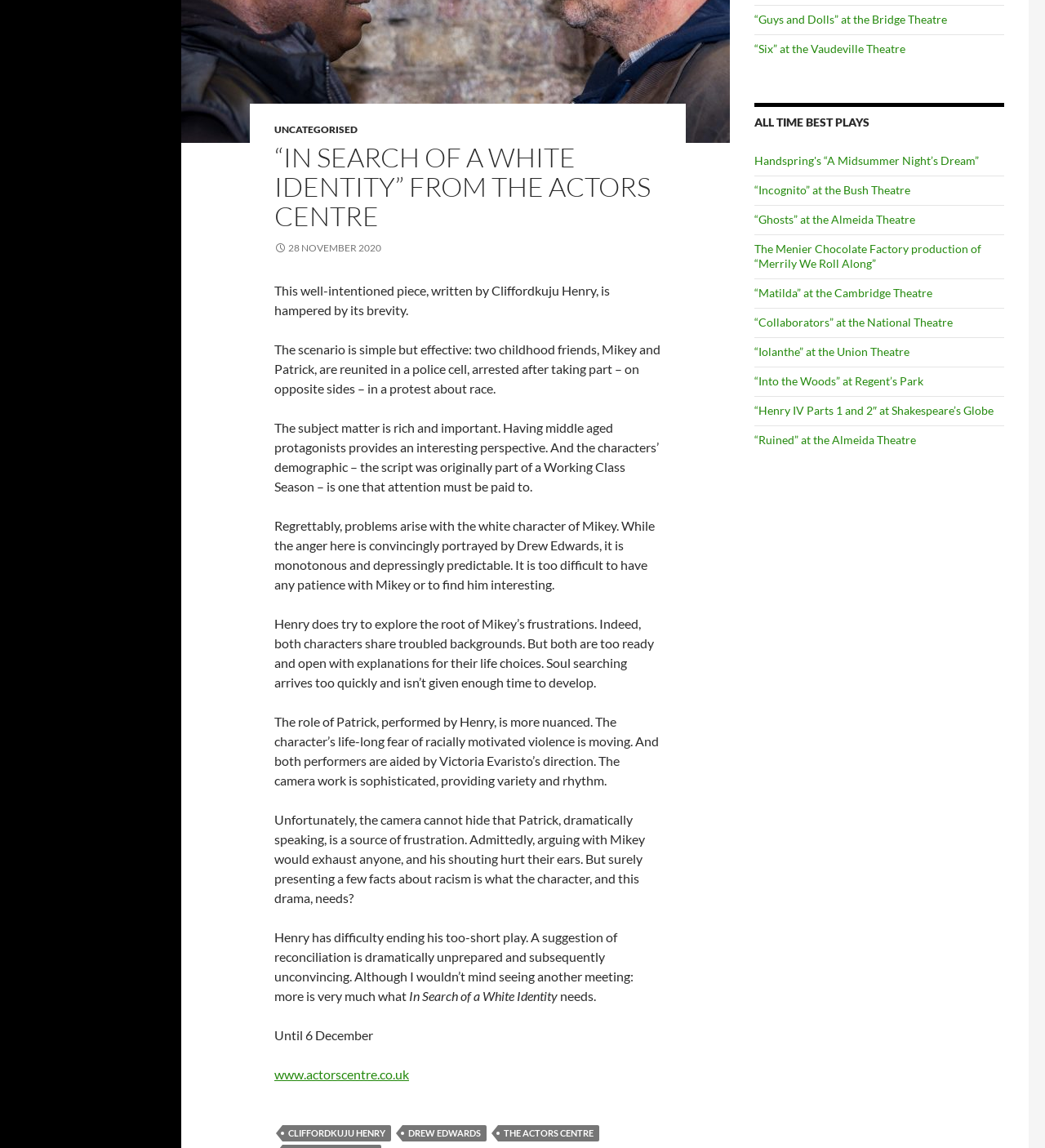Identify the bounding box coordinates for the UI element described as: "“Ghosts” at the Almeida Theatre".

[0.722, 0.185, 0.876, 0.197]